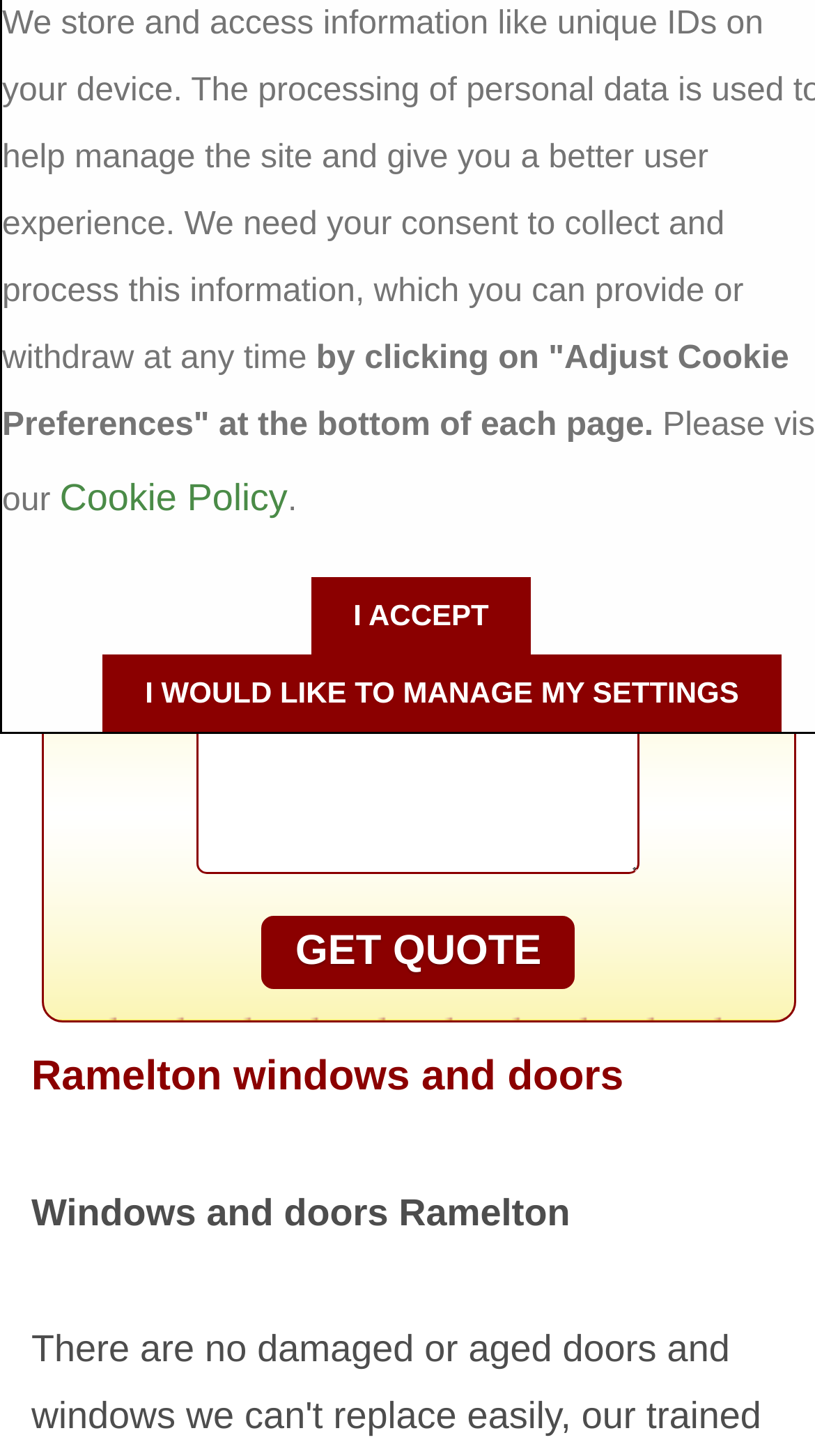Identify the bounding box coordinates for the UI element described as follows: "parent_node: GET QUOTE name="eircode" placeholder="Eircode"". Ensure the coordinates are four float numbers between 0 and 1, formatted as [left, top, right, bottom].

[0.247, 0.388, 0.78, 0.426]